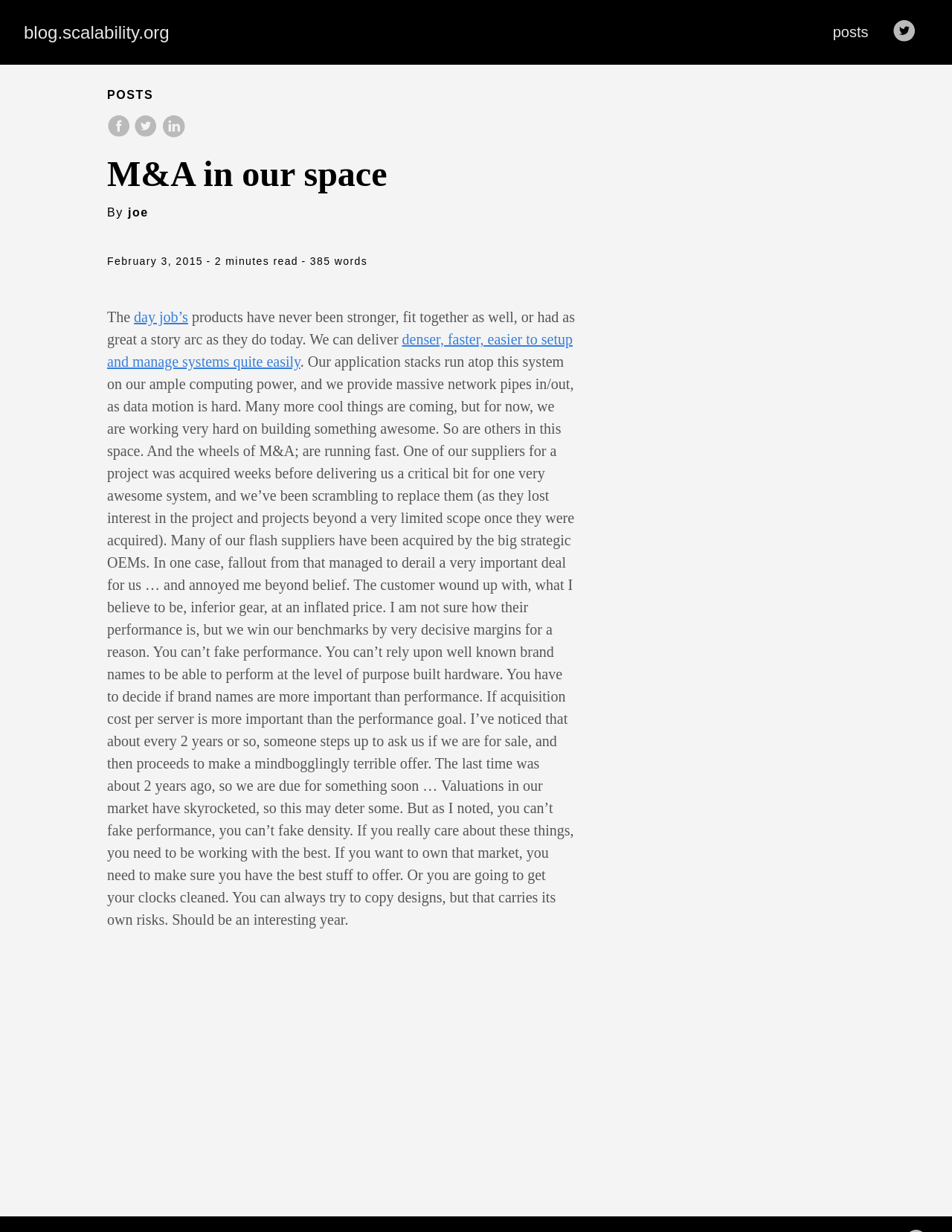Determine the bounding box coordinates in the format (top-left x, top-left y, bottom-right x, bottom-right y). Ensure all values are floating point numbers between 0 and 1. Identify the bounding box of the UI element described by: day job’s

[0.141, 0.251, 0.198, 0.264]